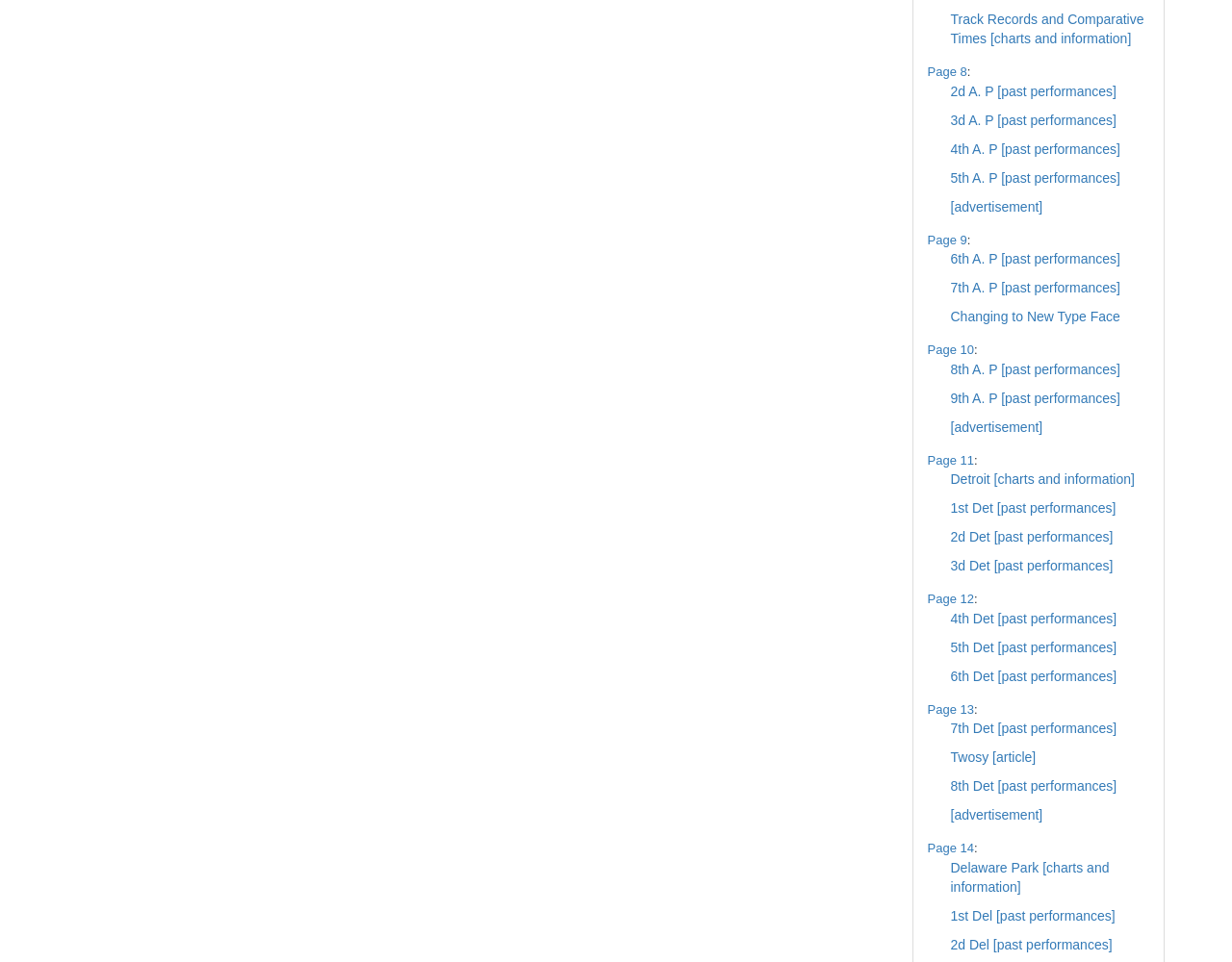What is the name of the first track?
Can you provide an in-depth and detailed response to the question?

I looked at the links under the first 'Details' section and found the link '2d A. P [past performances]', which suggests that the first track is A. P.